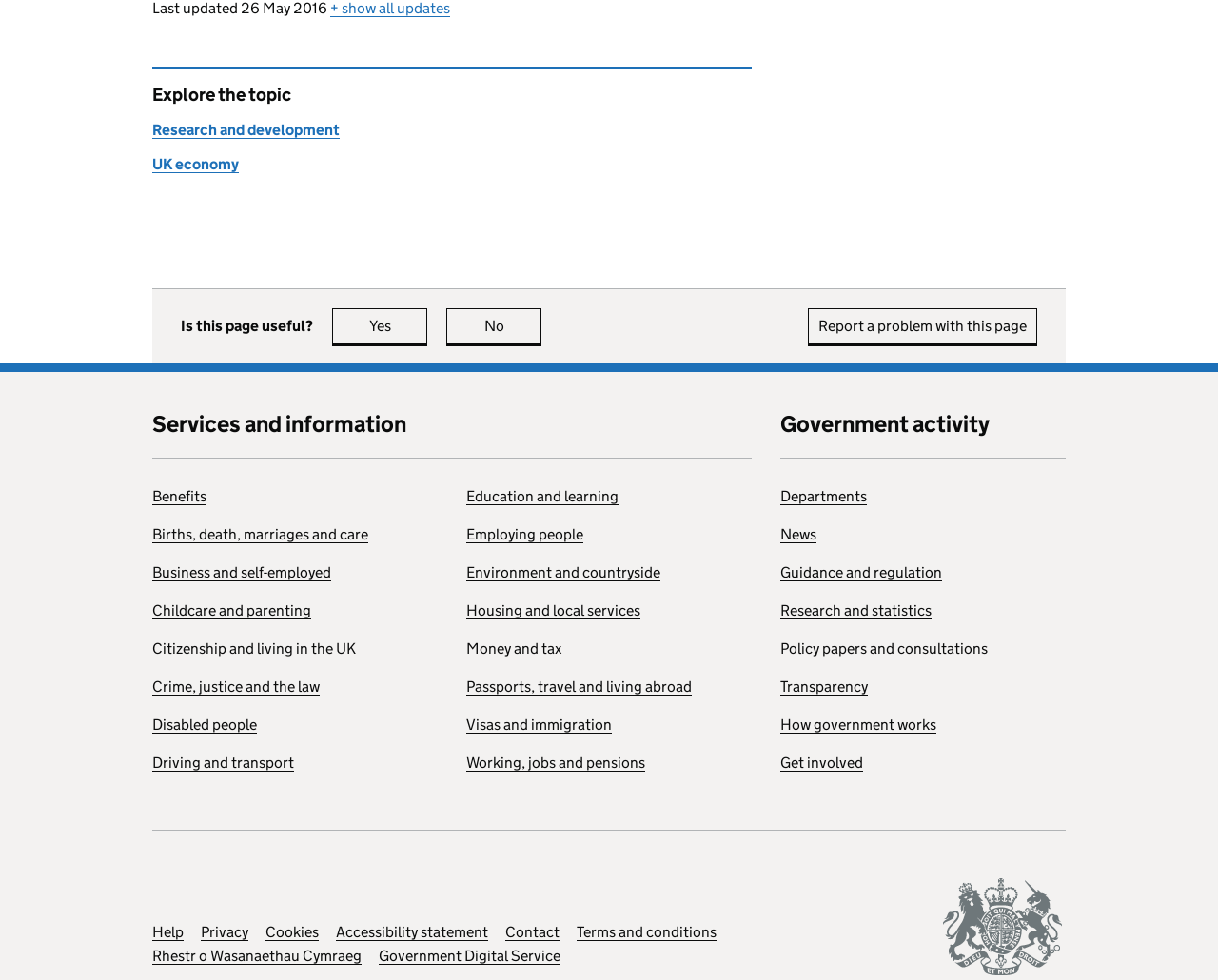How many links are there in the 'Services and information' section?
Please provide a single word or phrase as your answer based on the screenshot.

12